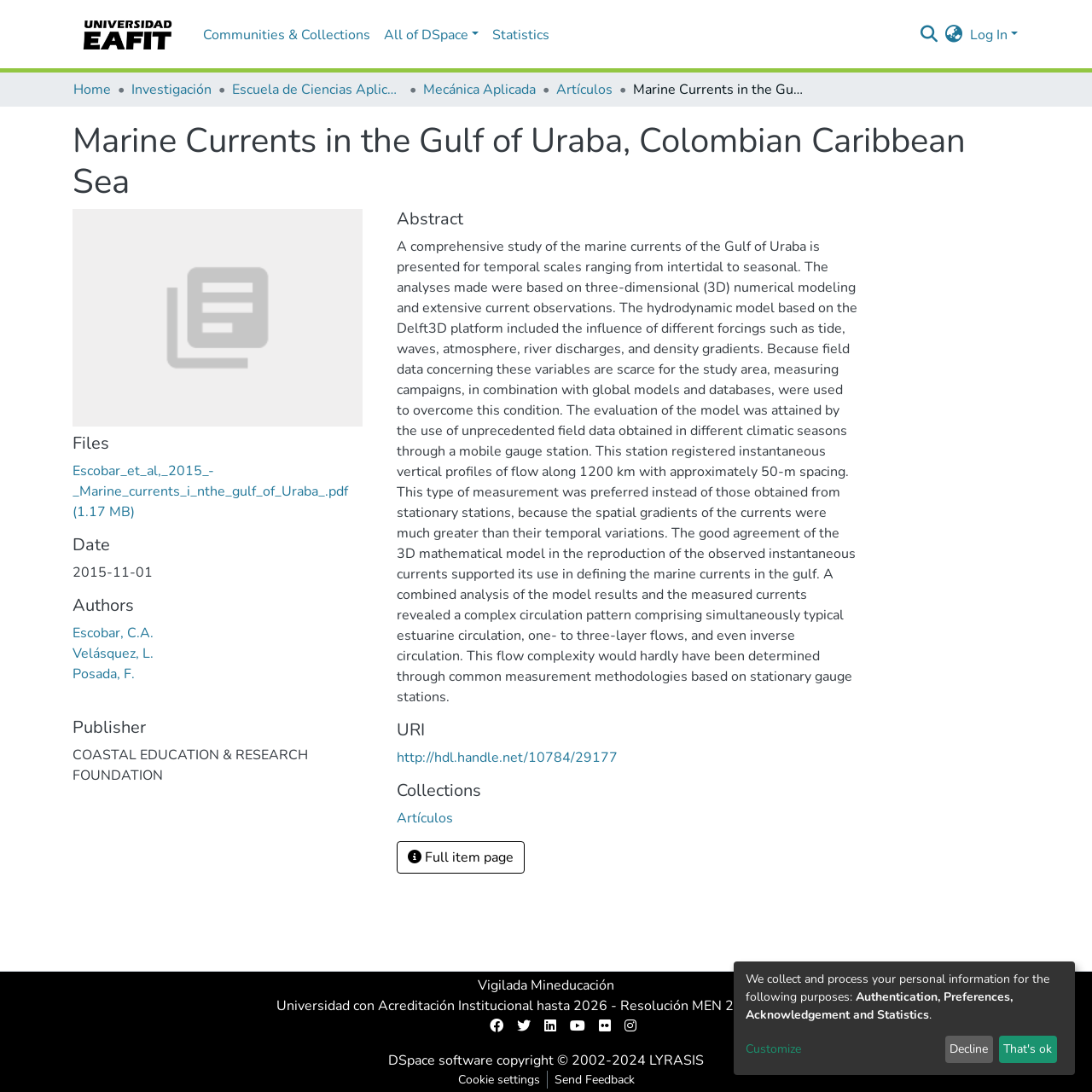What is the language of the webpage?
Answer with a single word or short phrase according to what you see in the image.

English